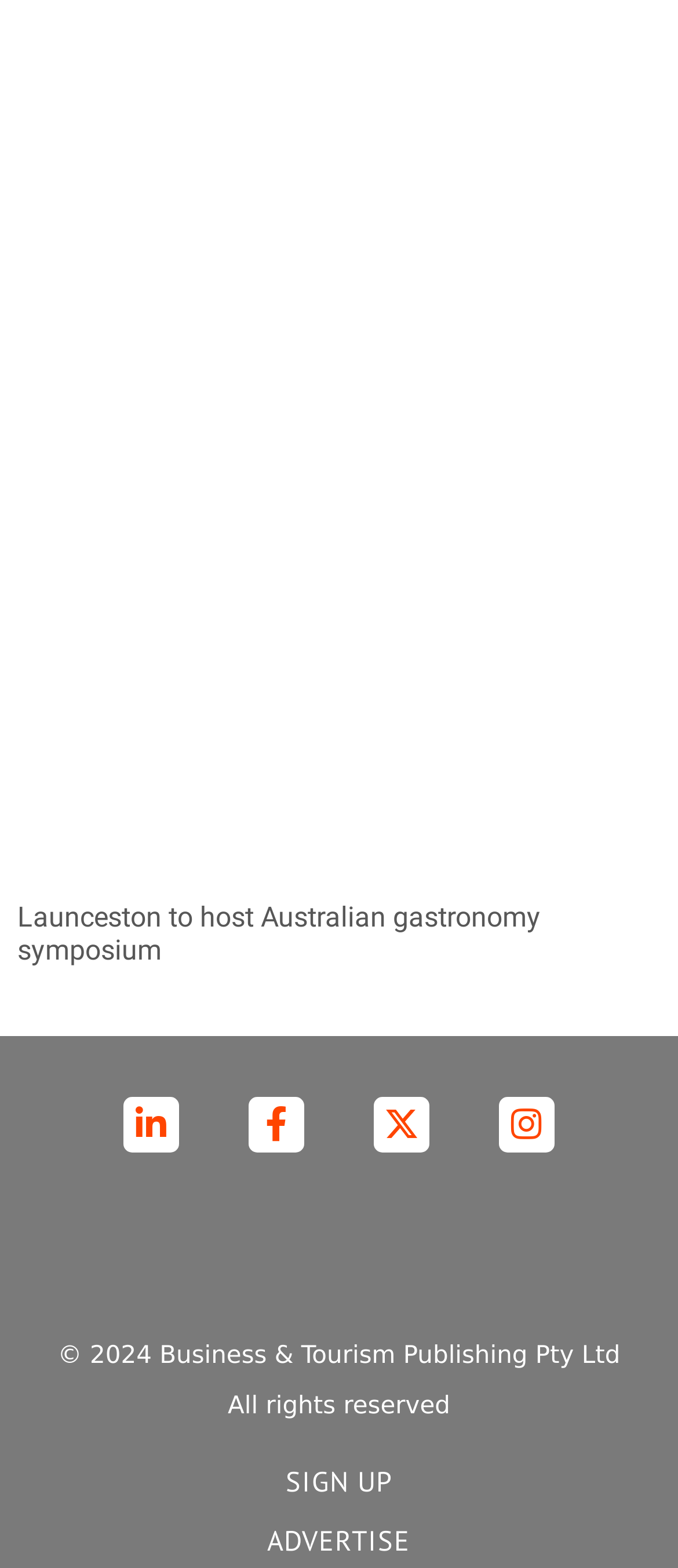Determine the coordinates of the bounding box for the clickable area needed to execute this instruction: "Visit the Linkedin page".

[0.182, 0.7, 0.264, 0.735]